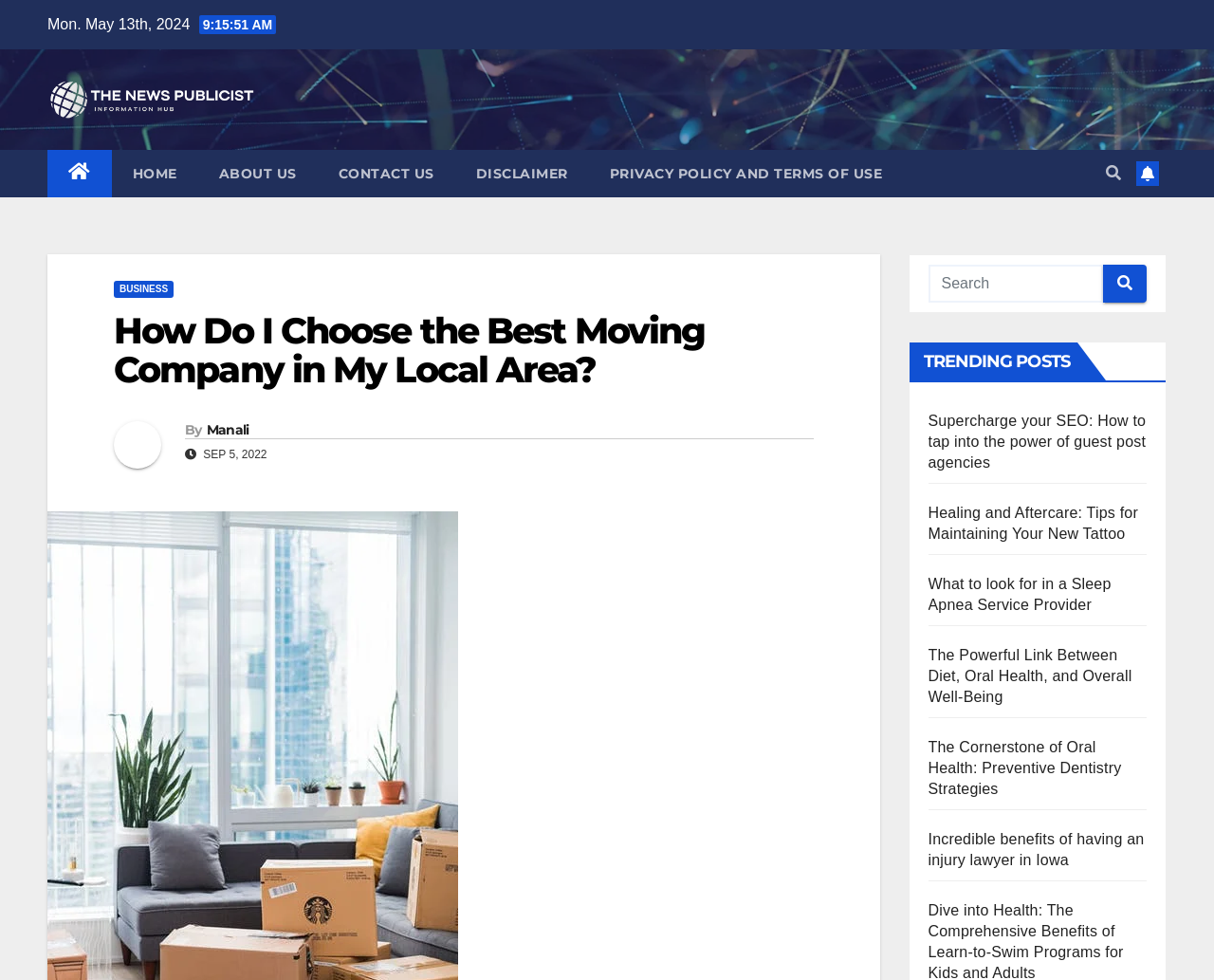Predict the bounding box coordinates of the UI element that matches this description: "alt="The News Publicist"". The coordinates should be in the format [left, top, right, bottom] with each value between 0 and 1.

[0.039, 0.075, 0.213, 0.128]